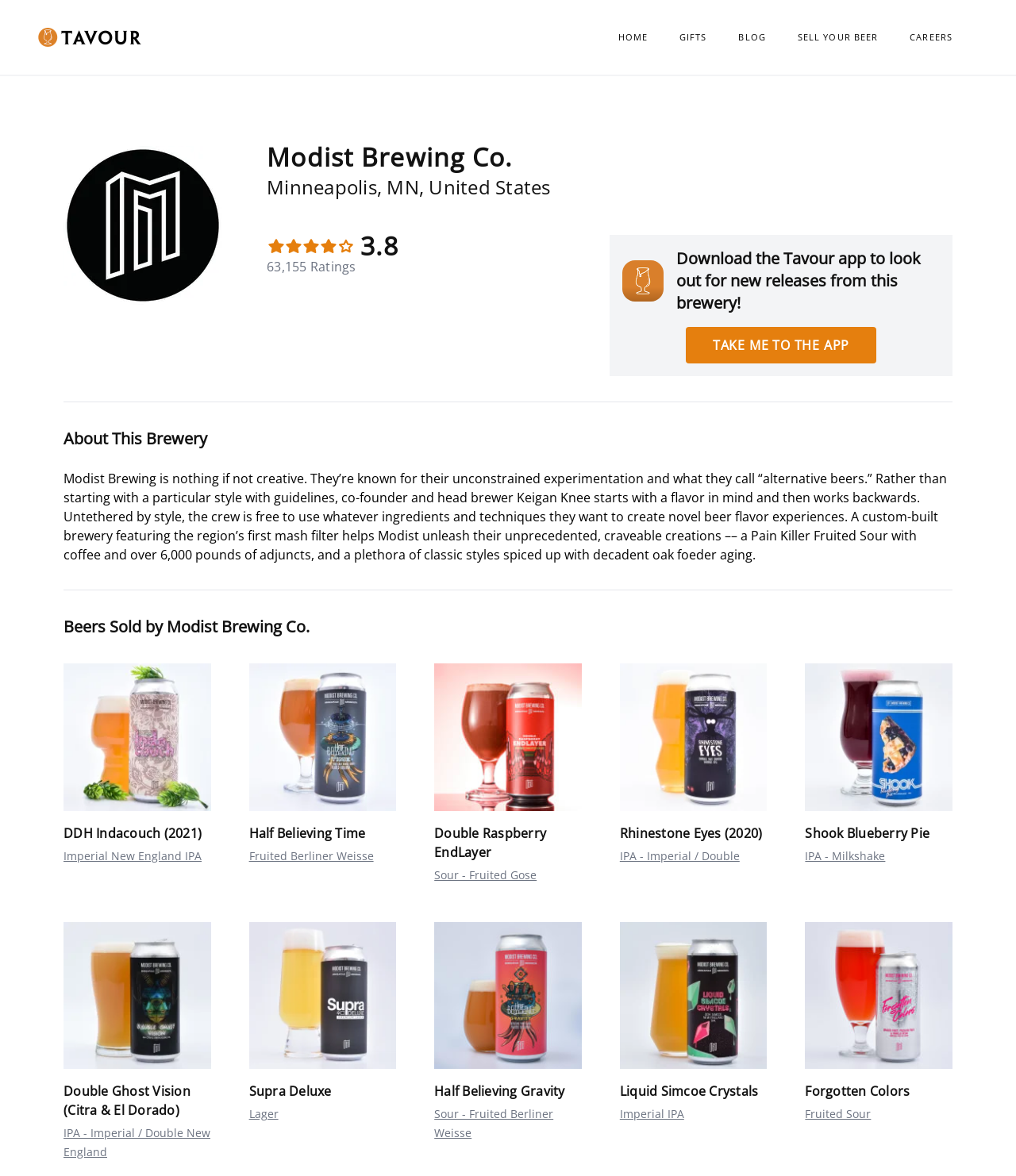Please identify the bounding box coordinates of the clickable element to fulfill the following instruction: "Download the Tavour app". The coordinates should be four float numbers between 0 and 1, i.e., [left, top, right, bottom].

[0.675, 0.278, 0.862, 0.309]